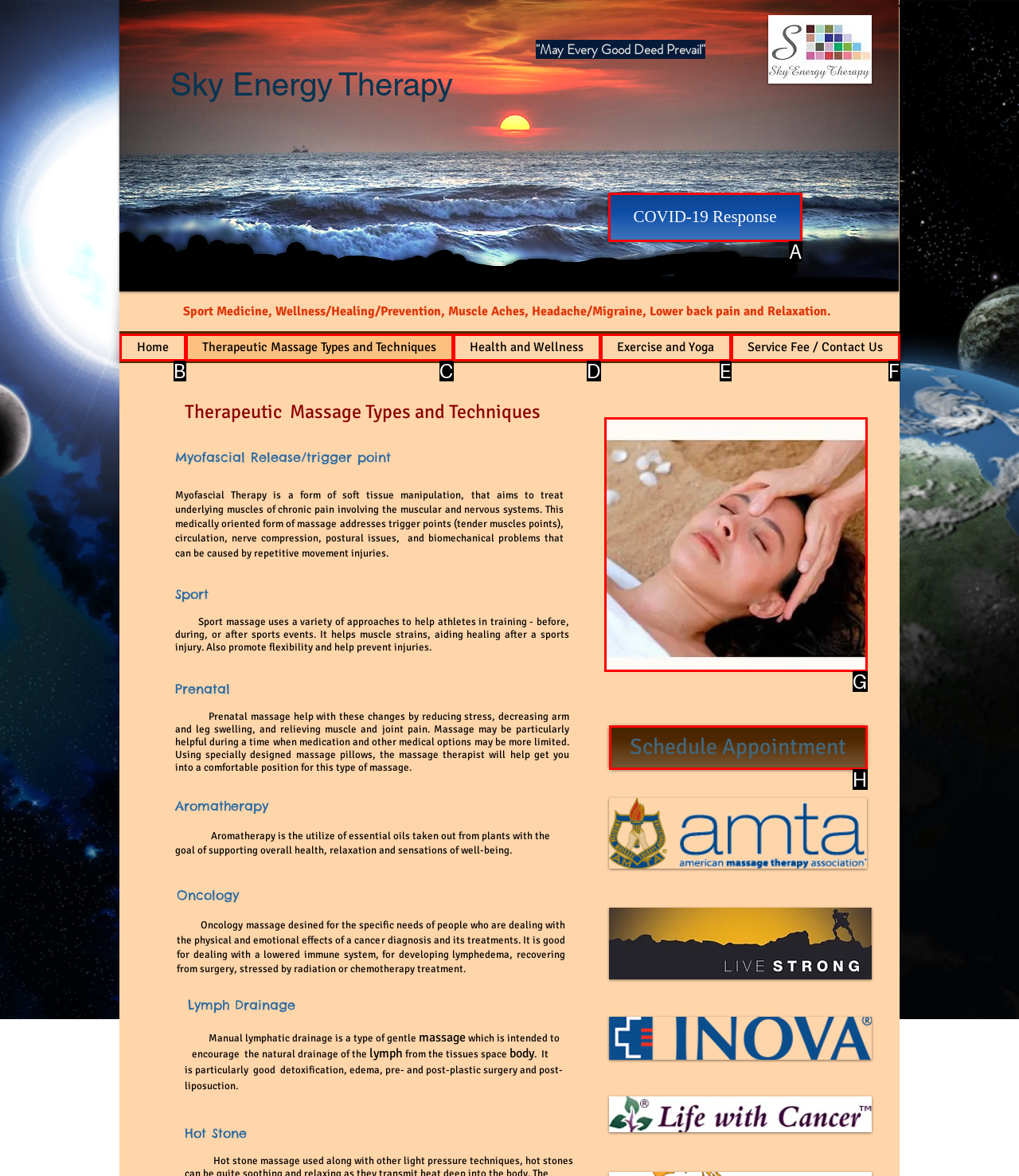Which letter corresponds to the correct option to complete the task: Click the Slide show gallery?
Answer with the letter of the chosen UI element.

G